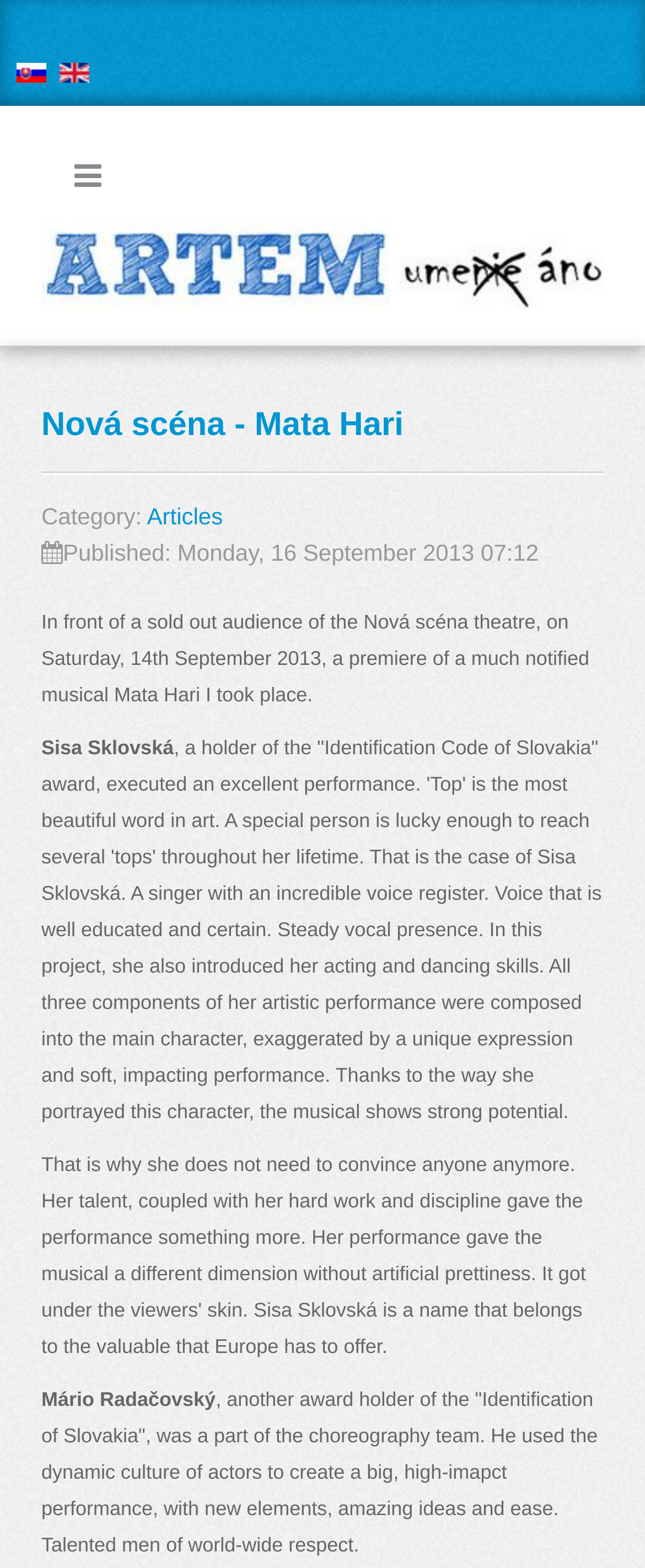Locate the bounding box coordinates for the element described below: "Nová scéna - Mata Hari". The coordinates must be four float values between 0 and 1, formatted as [left, top, right, bottom].

[0.064, 0.259, 0.626, 0.283]